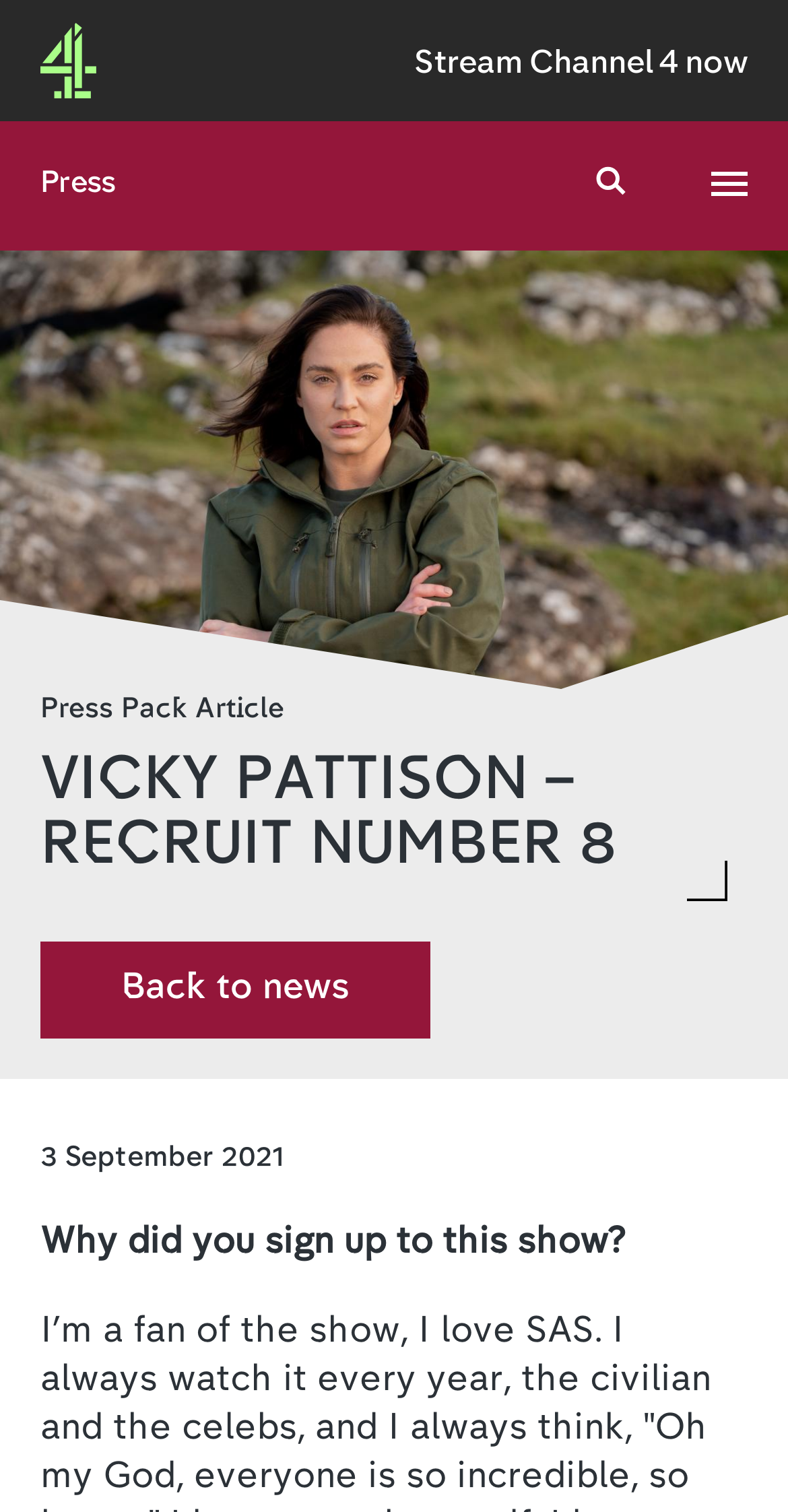What is the name of the show Vicky is participating in?
Answer with a single word or phrase by referring to the visual content.

Celebrity SAS